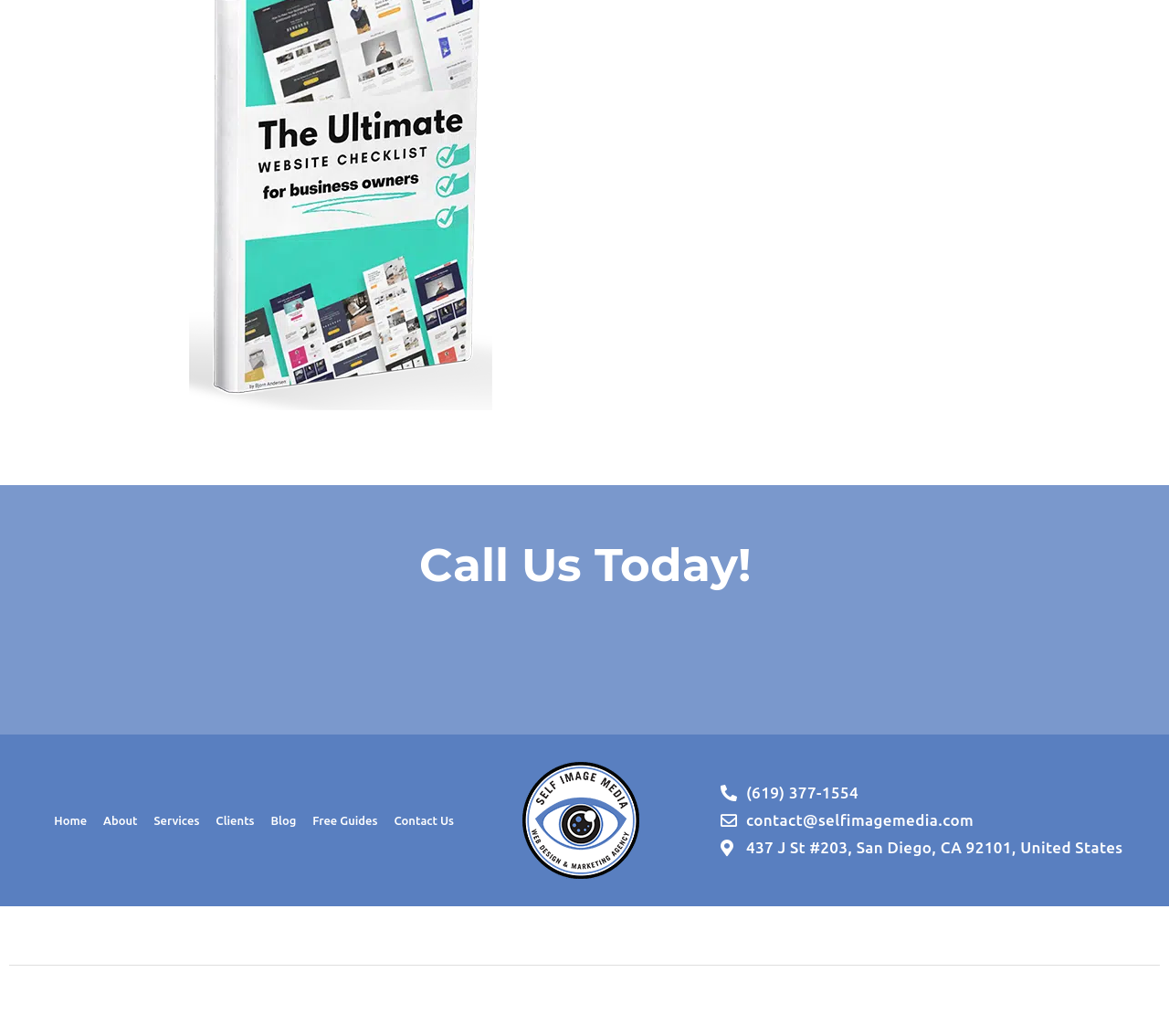Extract the bounding box coordinates of the UI element described by: "title="Allu Arjun hurts Janasainiks"". The coordinates should include four float numbers ranging from 0 to 1, e.g., [left, top, right, bottom].

None